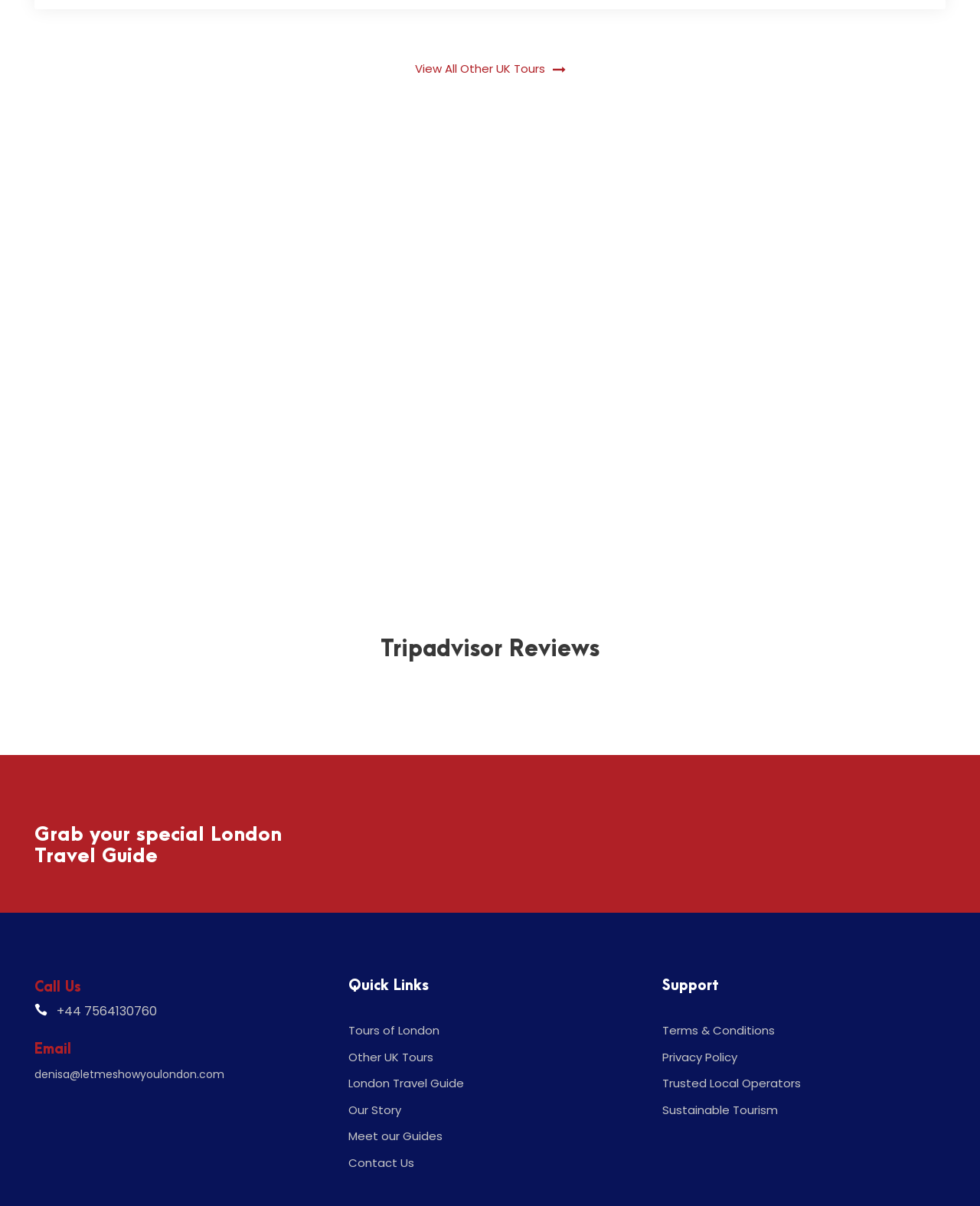Provide the bounding box coordinates, formatted as (top-left x, top-left y, bottom-right x, bottom-right y), with all values being floating point numbers between 0 and 1. Identify the bounding box of the UI element that matches the description: Contact Us

[0.355, 0.957, 0.423, 0.971]